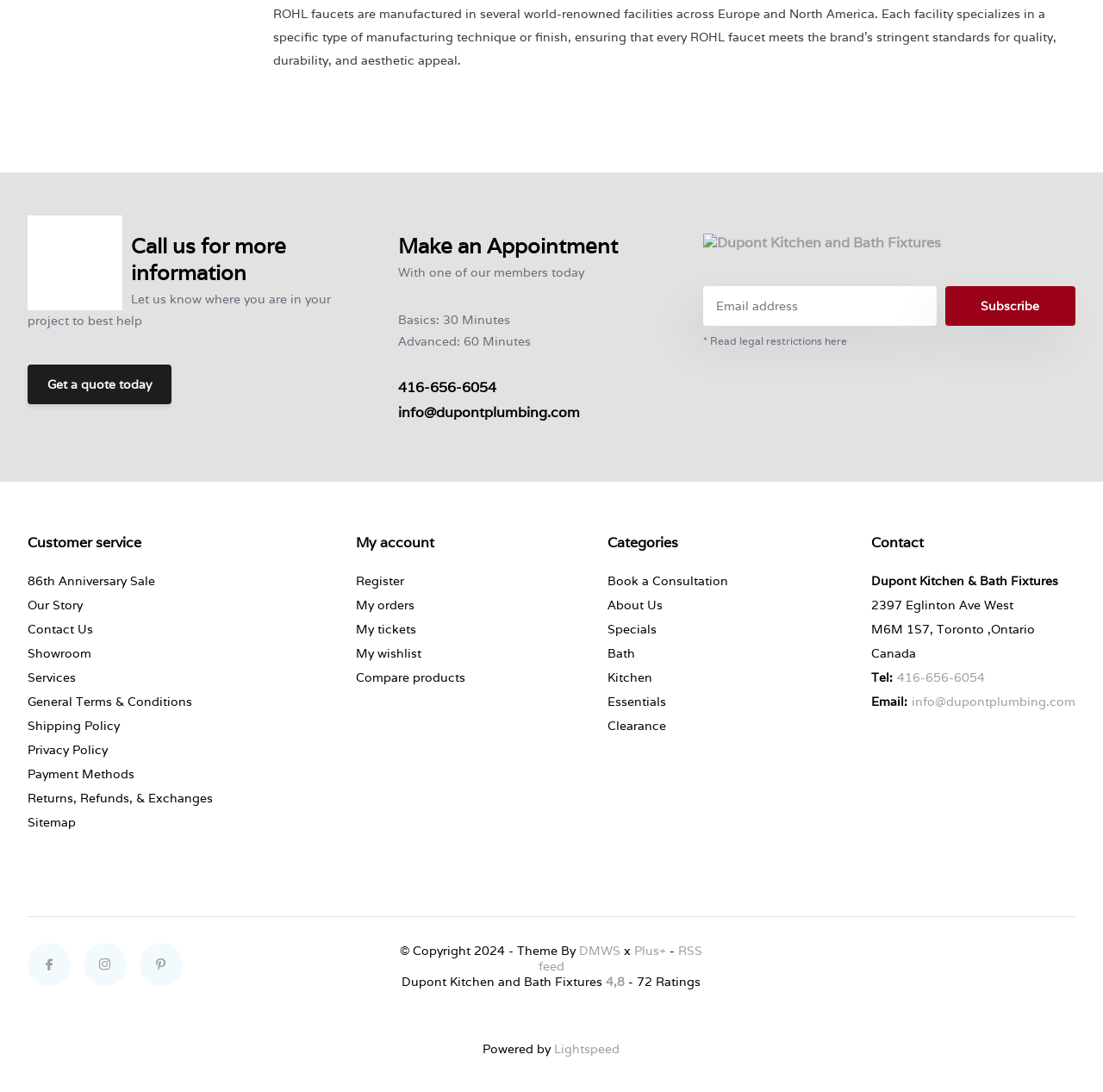Please identify the bounding box coordinates of where to click in order to follow the instruction: "Get a quote today".

[0.025, 0.334, 0.155, 0.37]